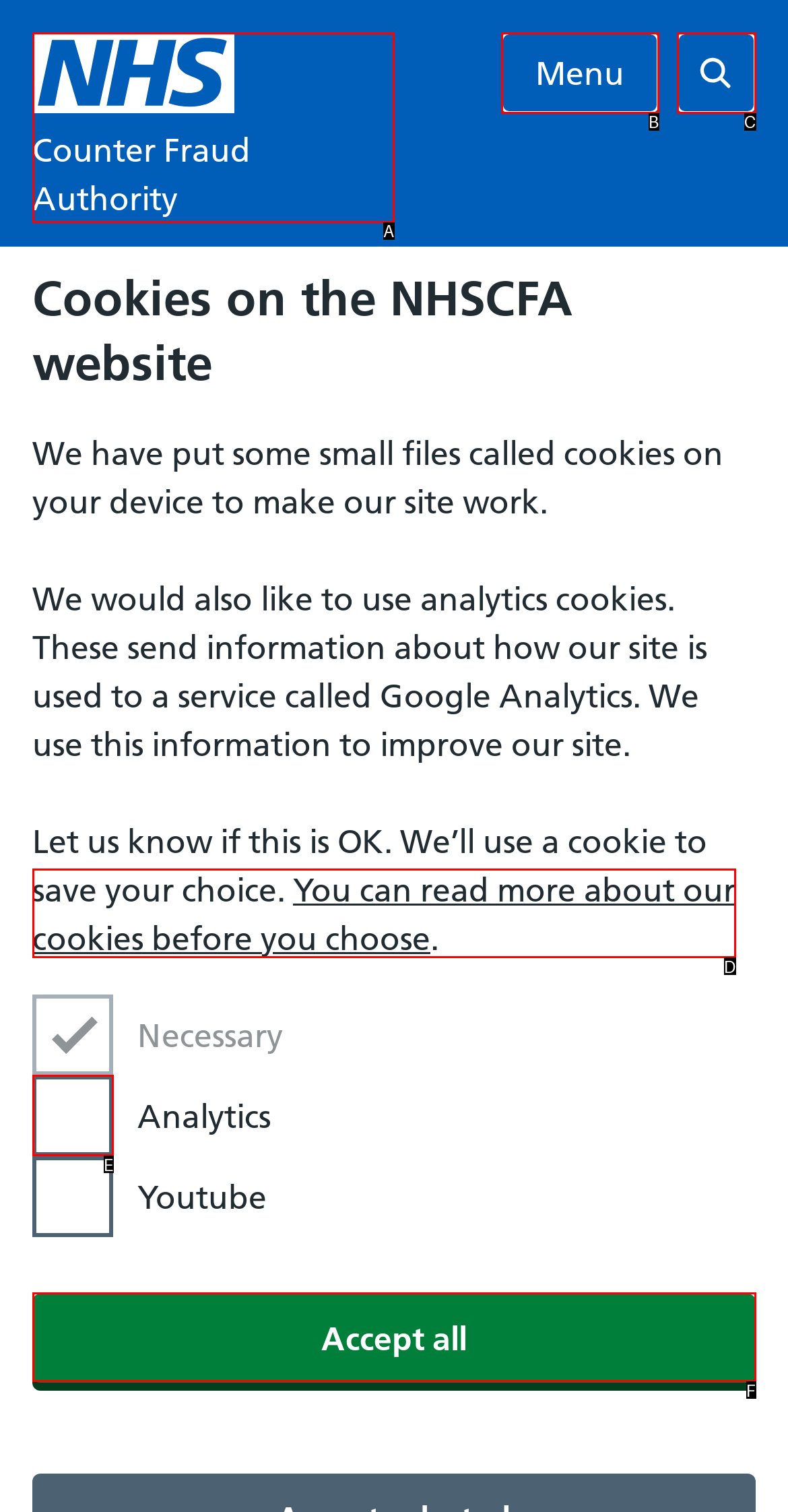Identify the option that corresponds to: 01273 554218
Respond with the corresponding letter from the choices provided.

None